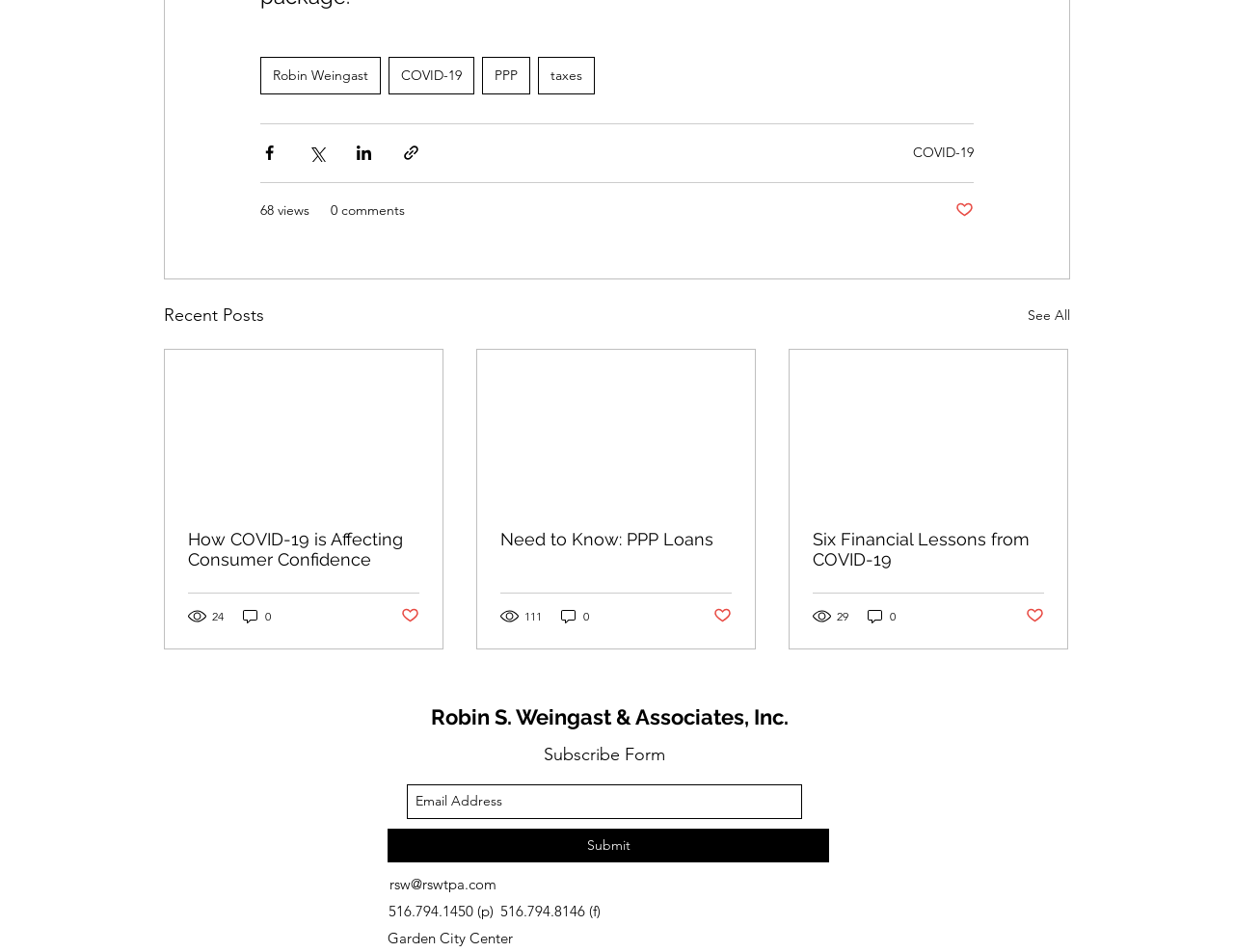Give a concise answer of one word or phrase to the question: 
What is the title of the first article?

How COVID-19 is Affecting Consumer Confidence